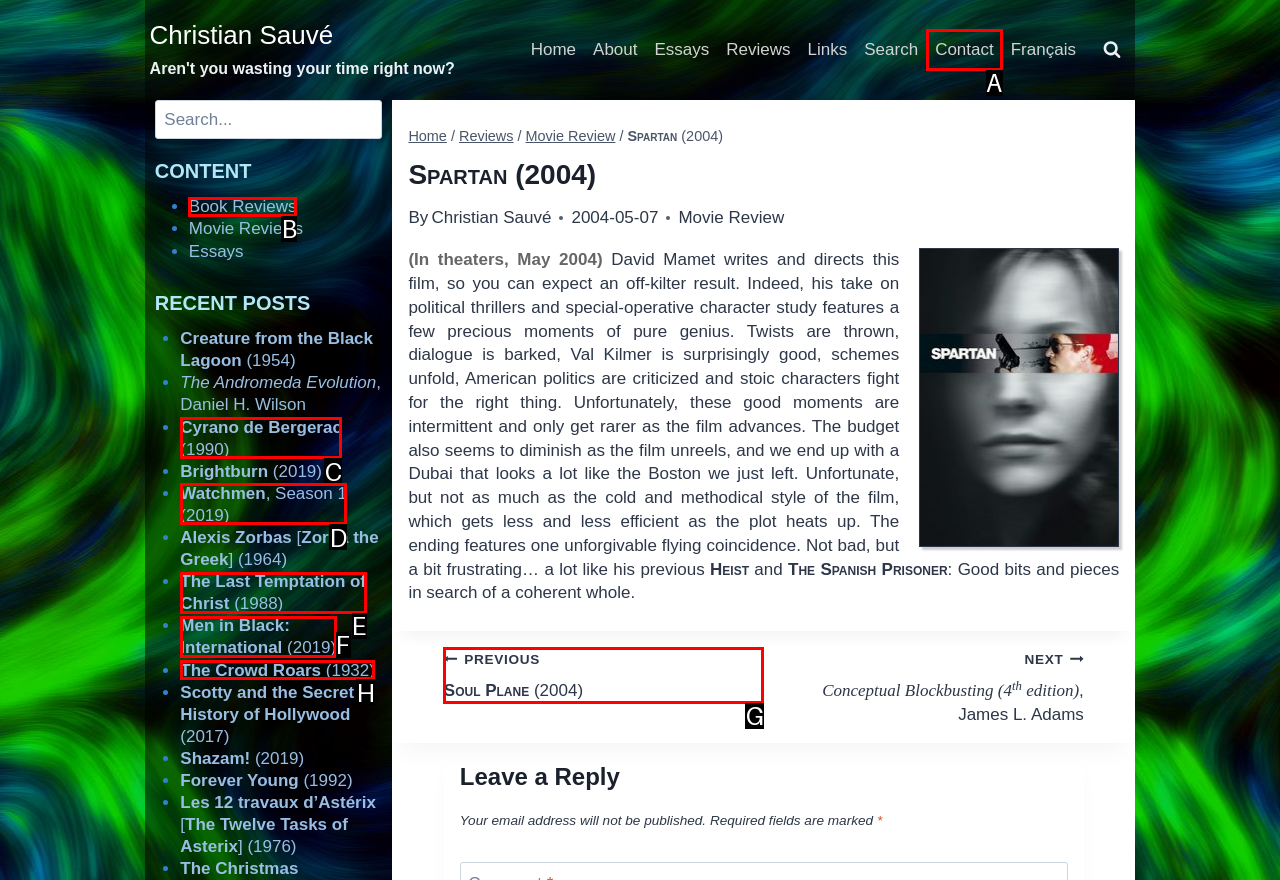Refer to the element description: Men in Black: International (2019) and identify the matching HTML element. State your answer with the appropriate letter.

F